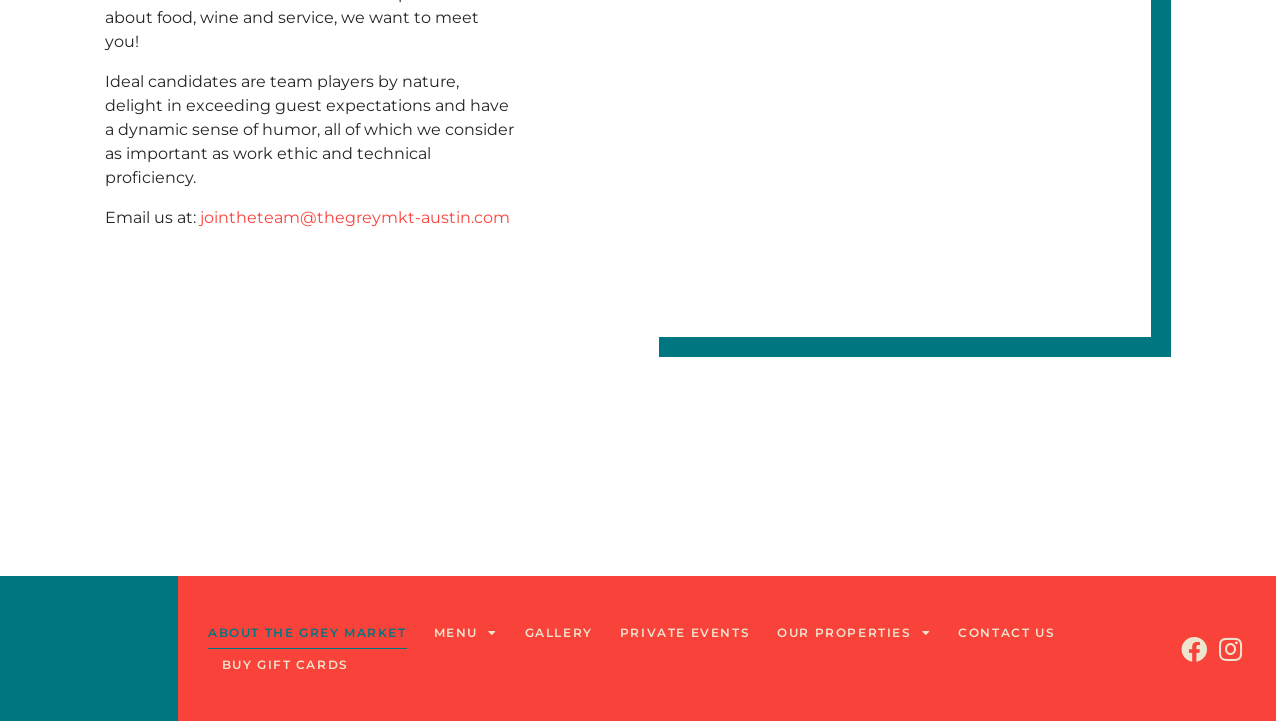Using the information in the image, could you please answer the following question in detail:
What is the email address to contact for joining the team?

The email address can be found in the text 'Email us at:' followed by the email address 'jointheteam@thegreymkt-austin.com'.